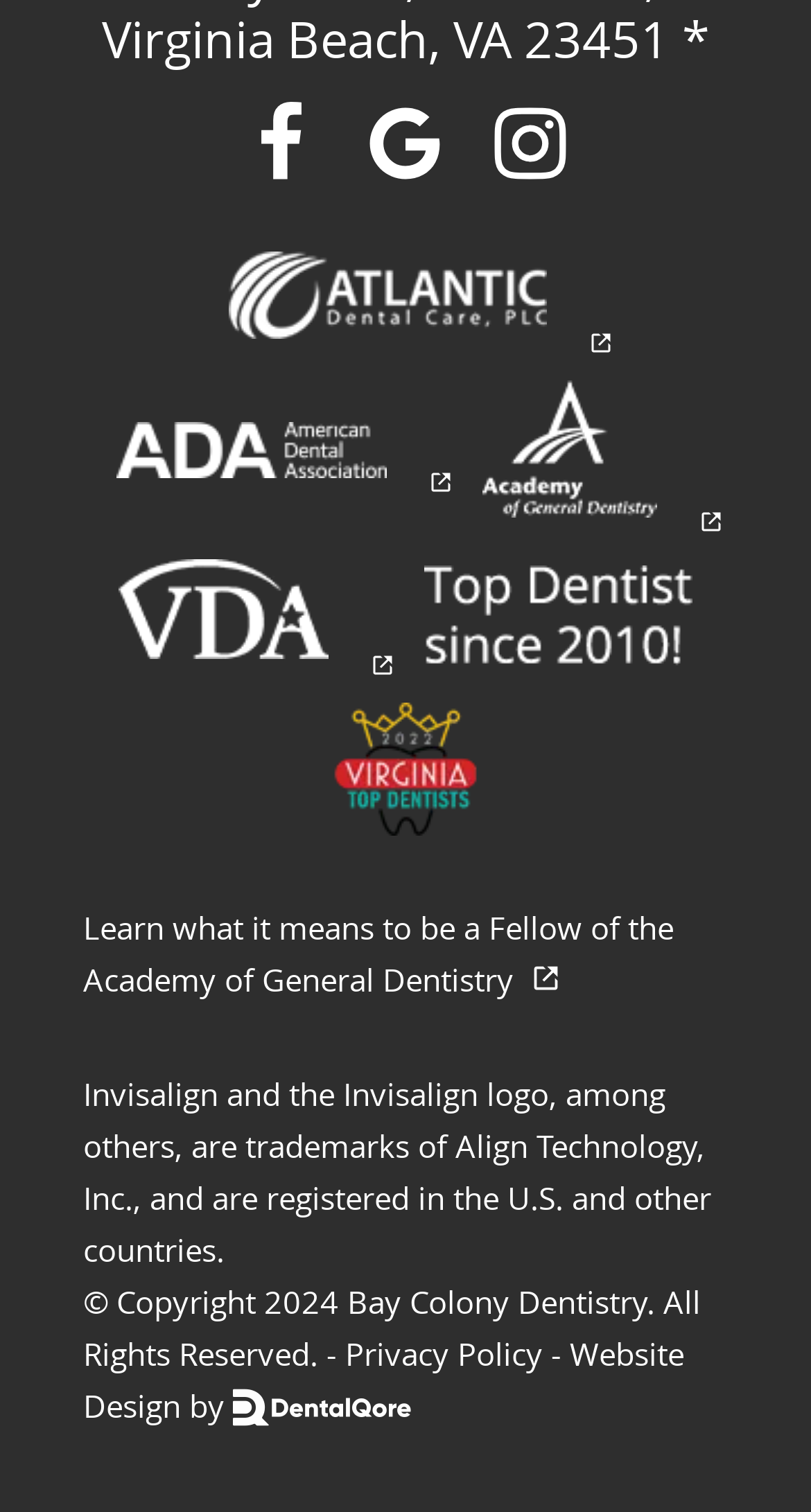How many social media links are there?
Please use the visual content to give a single word or phrase answer.

3